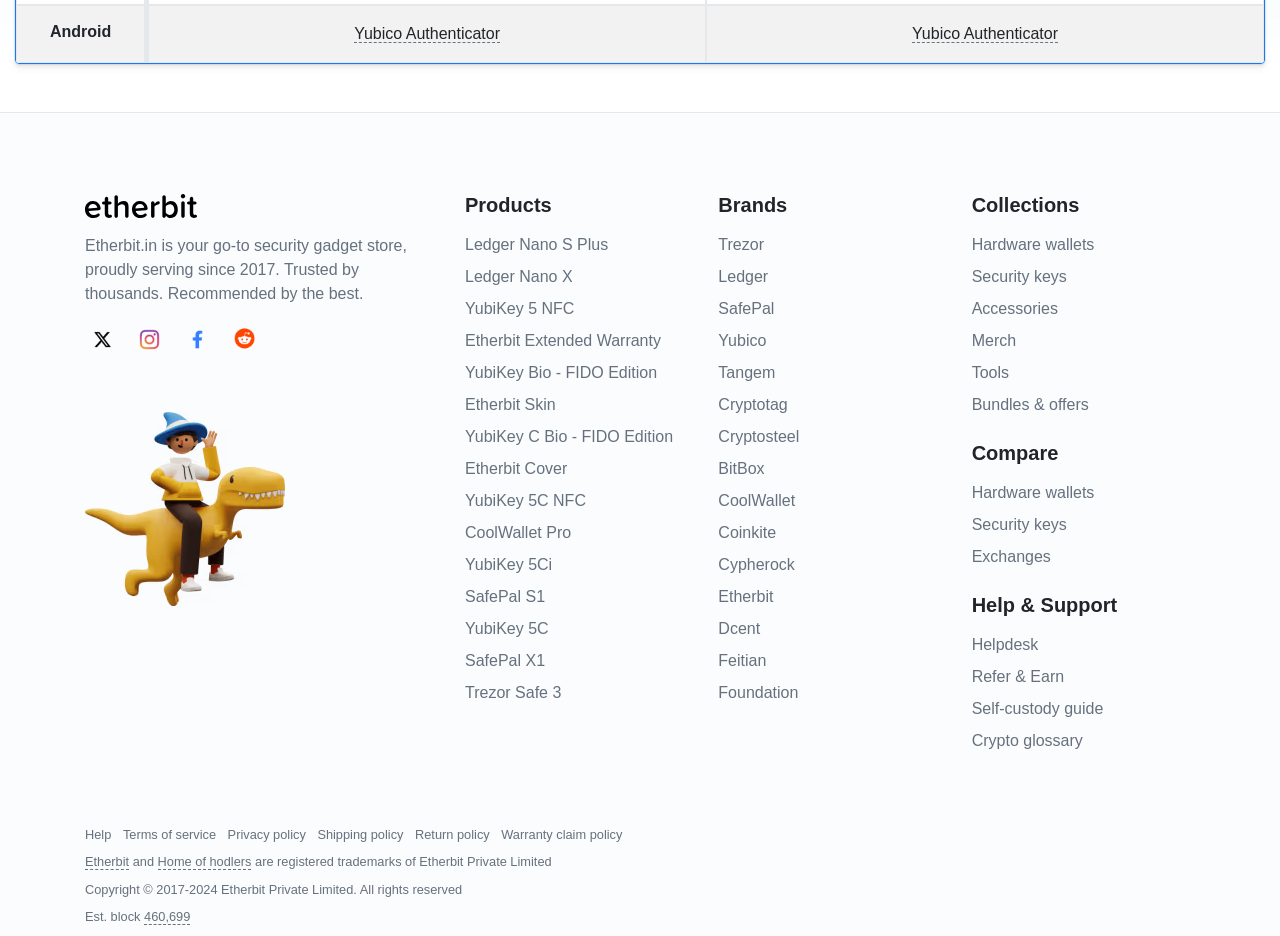Determine the bounding box for the described HTML element: "Warranty claim policy". Ensure the coordinates are four float numbers between 0 and 1 in the format [left, top, right, bottom].

[0.392, 0.884, 0.486, 0.9]